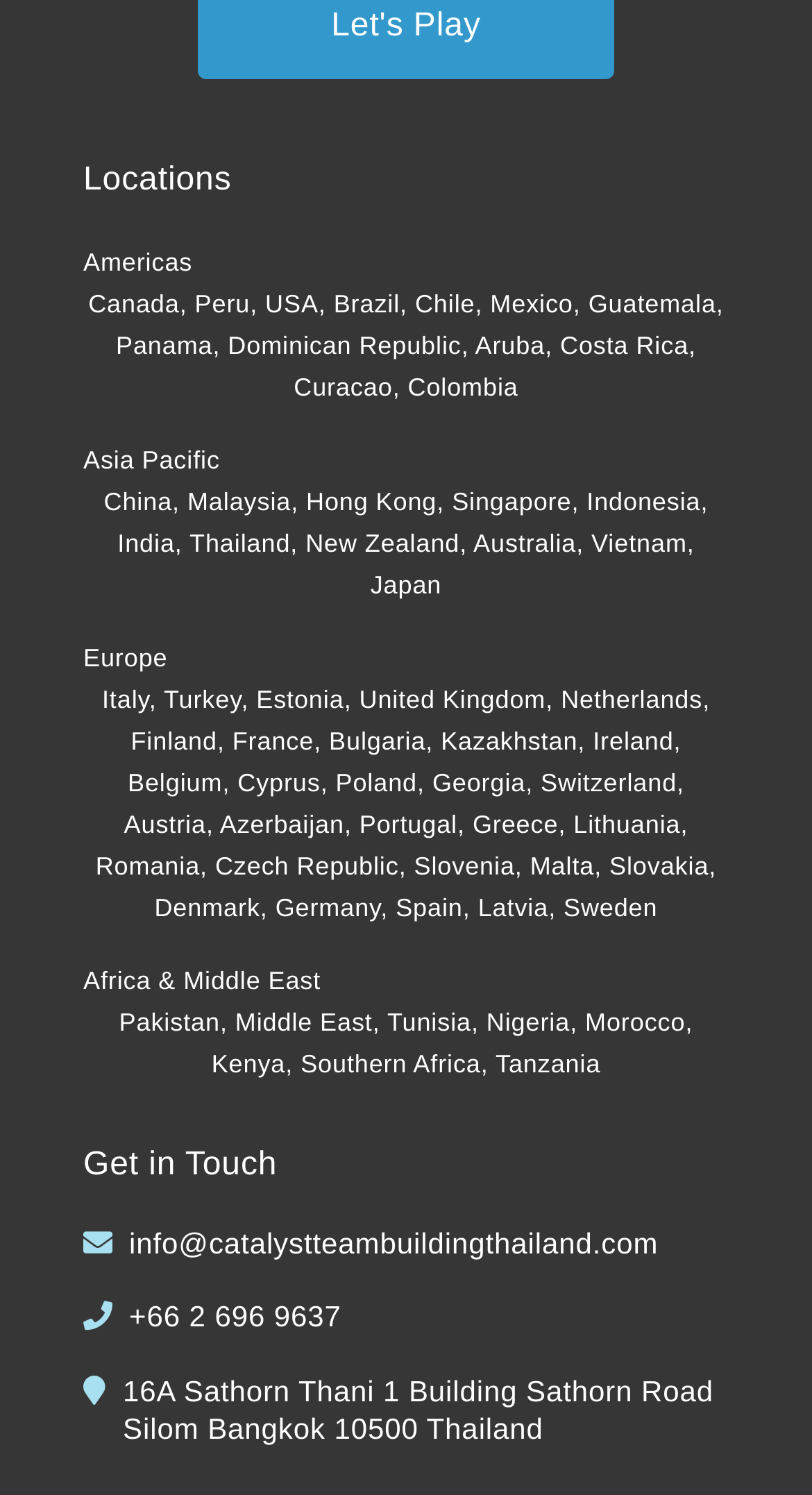How many countries are listed in Europe? Based on the screenshot, please respond with a single word or phrase.

29